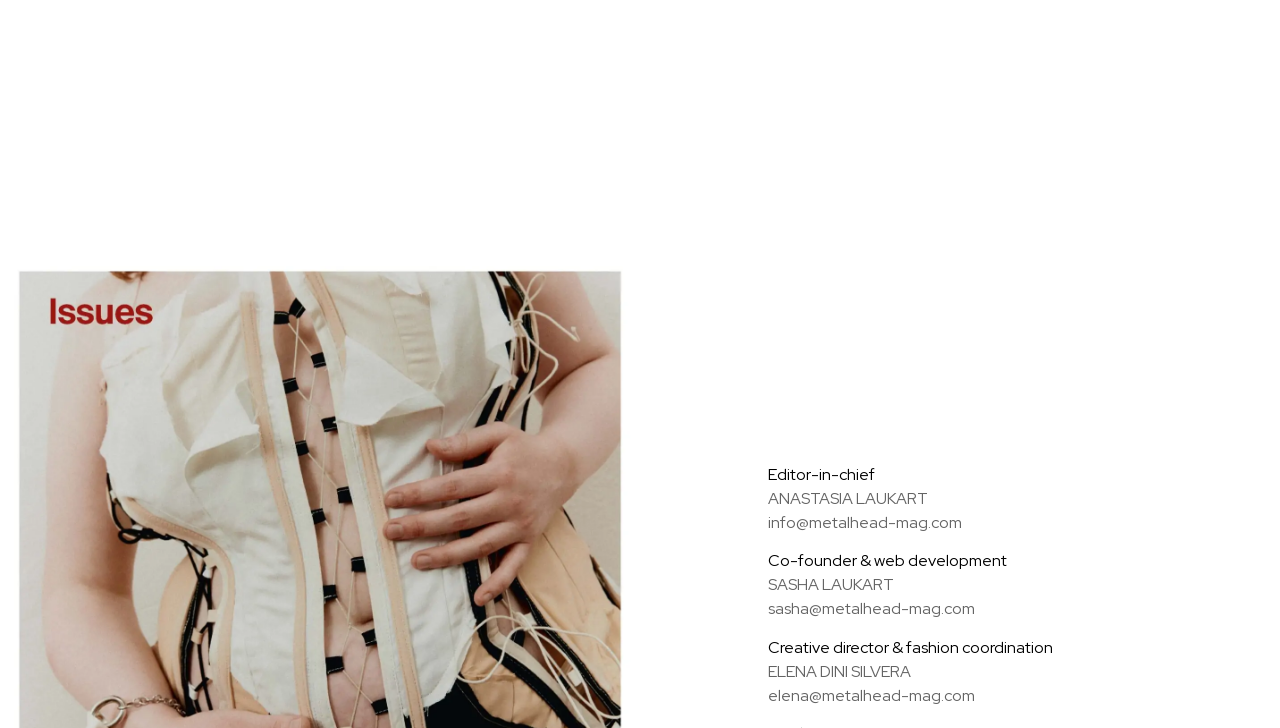Respond with a single word or short phrase to the following question: 
What is the text above the issues?

BECOME A CONTRIBUTOR